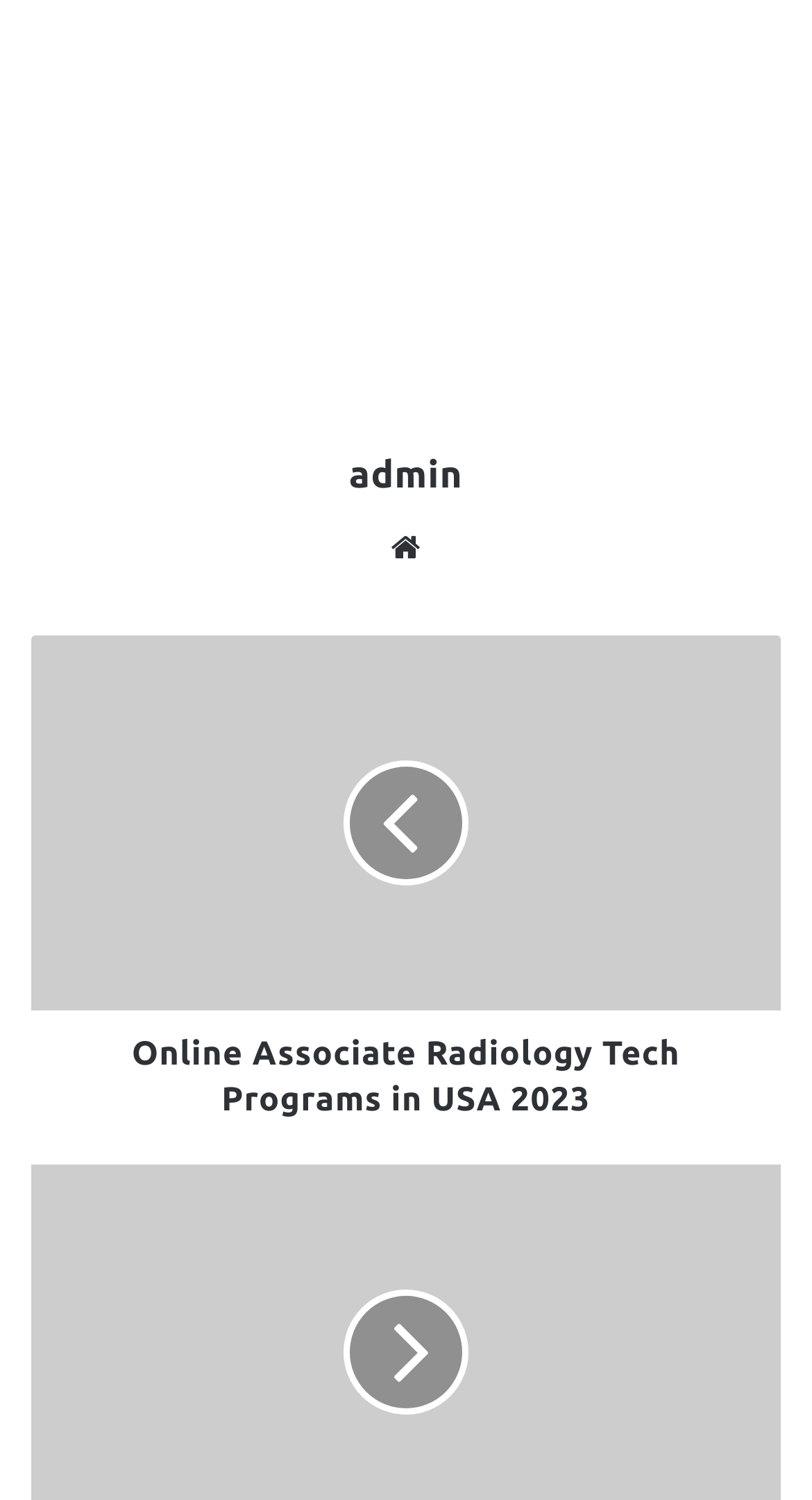Using the webpage screenshot, locate the HTML element that fits the following description and provide its bounding box: "alt="Photo of admin"".

[0.038, 0.132, 0.962, 0.286]